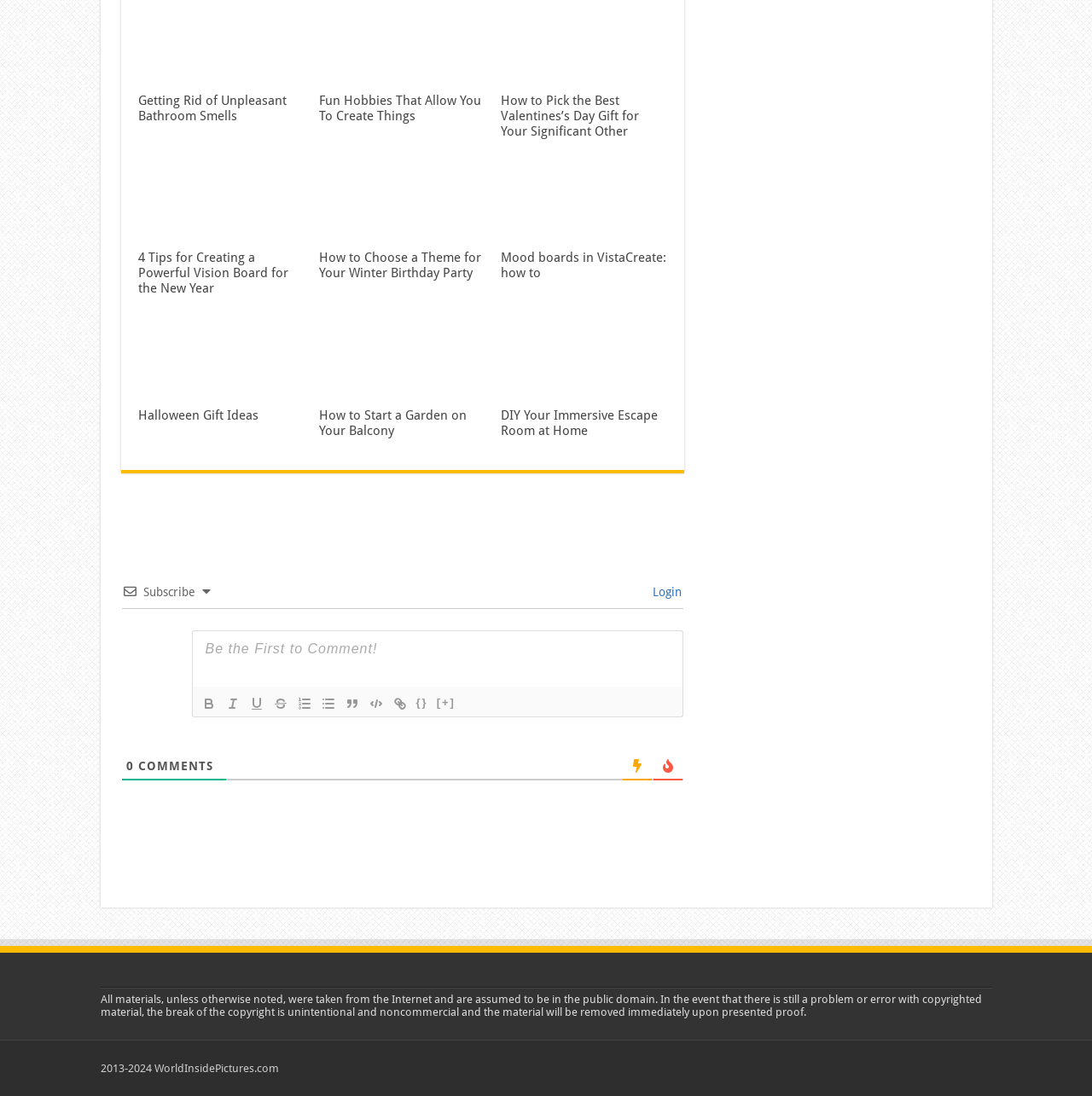Indicate the bounding box coordinates of the element that must be clicked to execute the instruction: "Login". The coordinates should be given as four float numbers between 0 and 1, i.e., [left, top, right, bottom].

[0.593, 0.534, 0.624, 0.546]